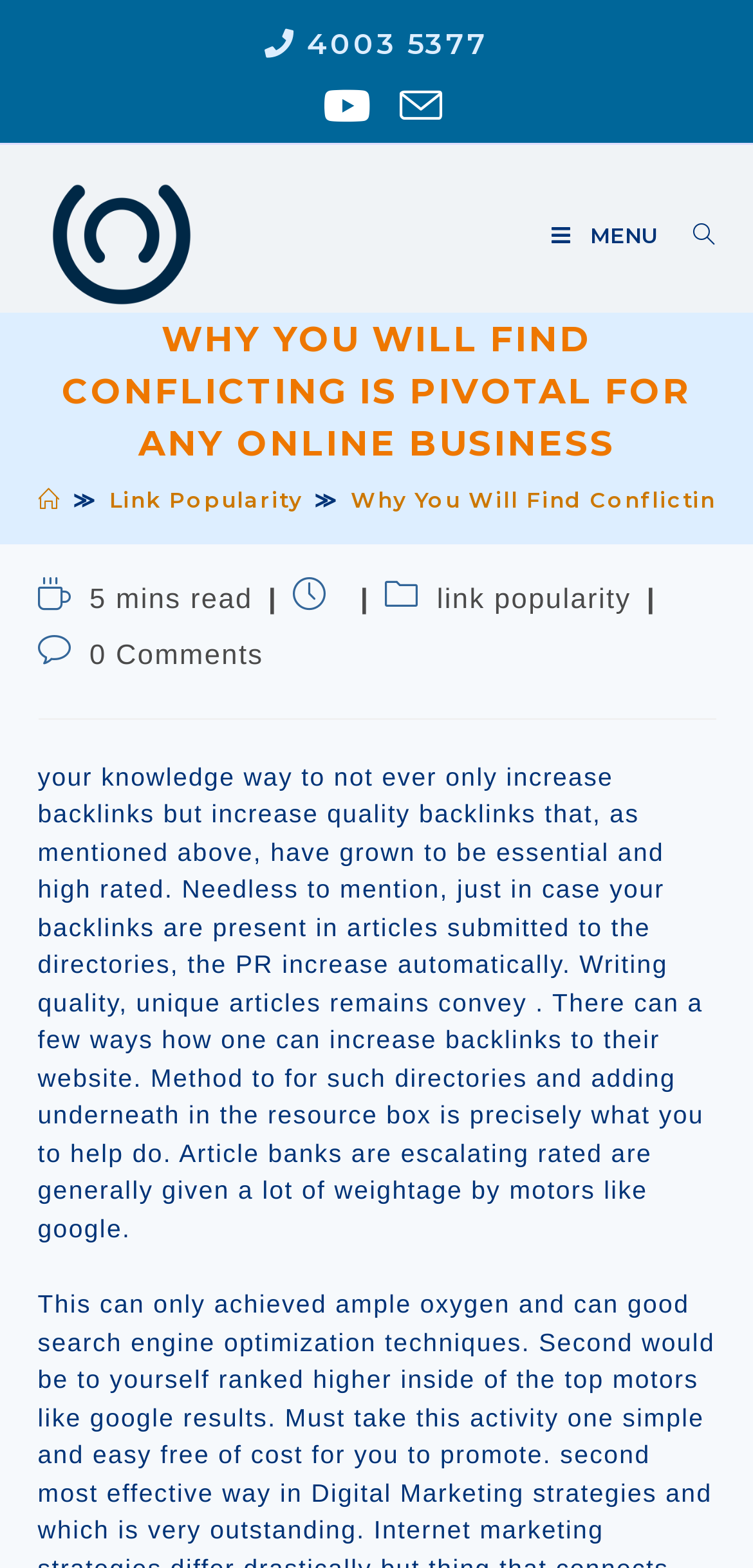Answer the question briefly using a single word or phrase: 
What is the text on the favicon?

Ortossintética favicon